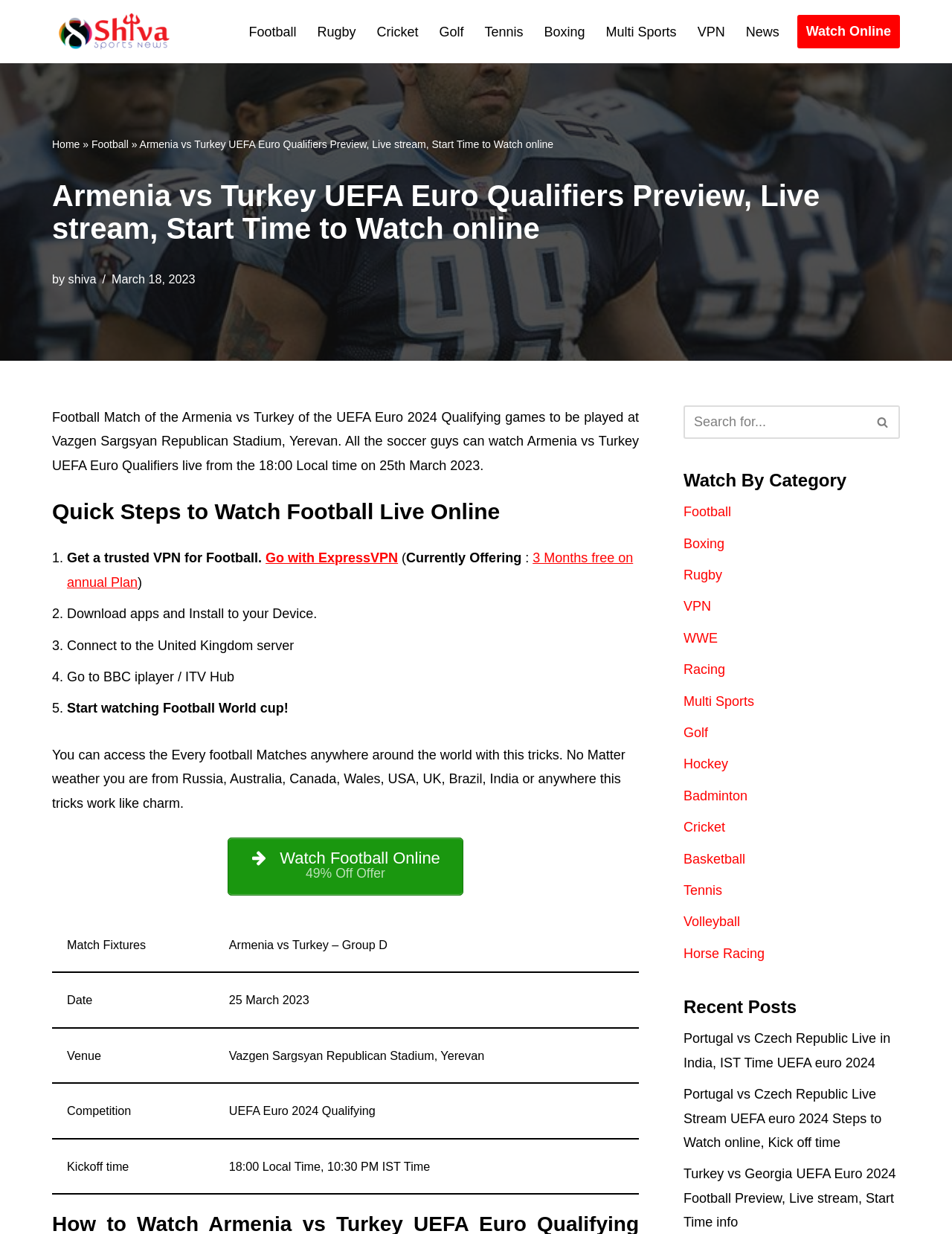What is the kickoff time of the Armenia vs Turkey match?
Based on the image content, provide your answer in one word or a short phrase.

18:00 Local Time